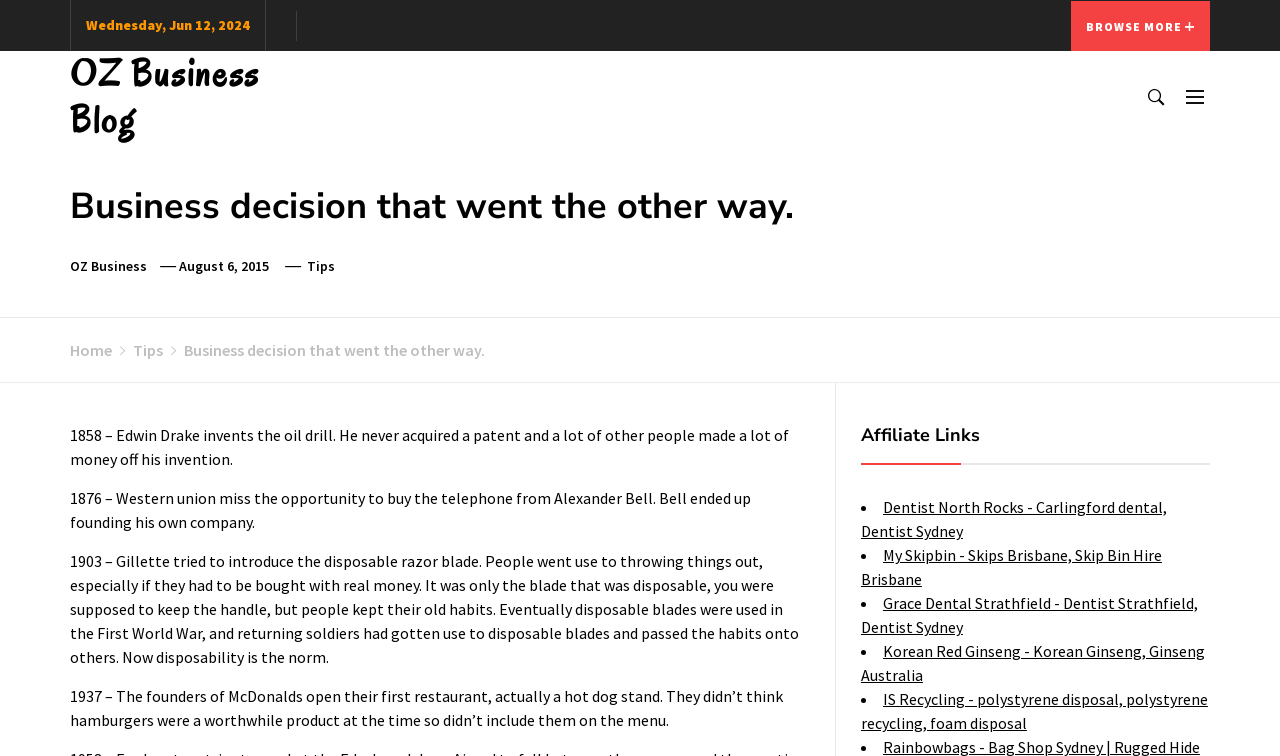Given the description "August 6, 2015", determine the bounding box of the corresponding UI element.

[0.14, 0.339, 0.21, 0.363]